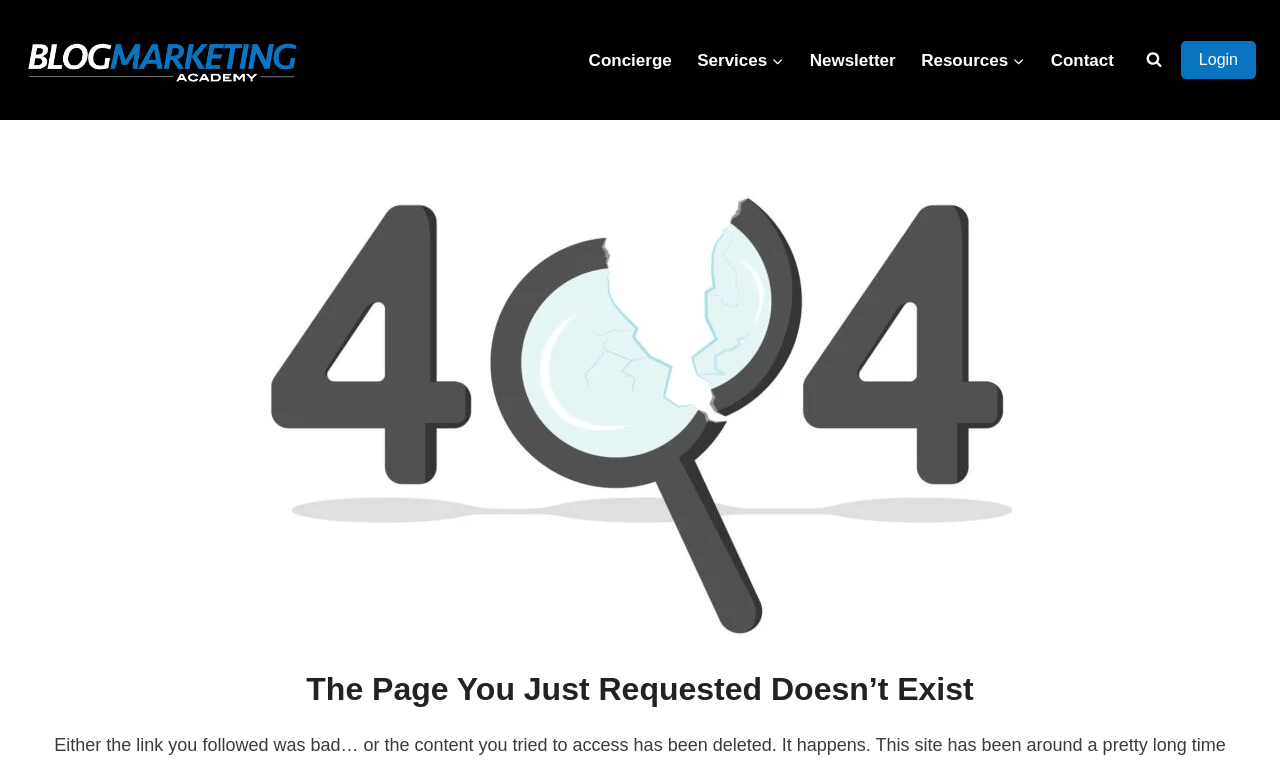Determine the bounding box coordinates for the element that should be clicked to follow this instruction: "expand Services menu". The coordinates should be given as four float numbers between 0 and 1, in the format [left, top, right, bottom].

[0.601, 0.054, 0.613, 0.103]